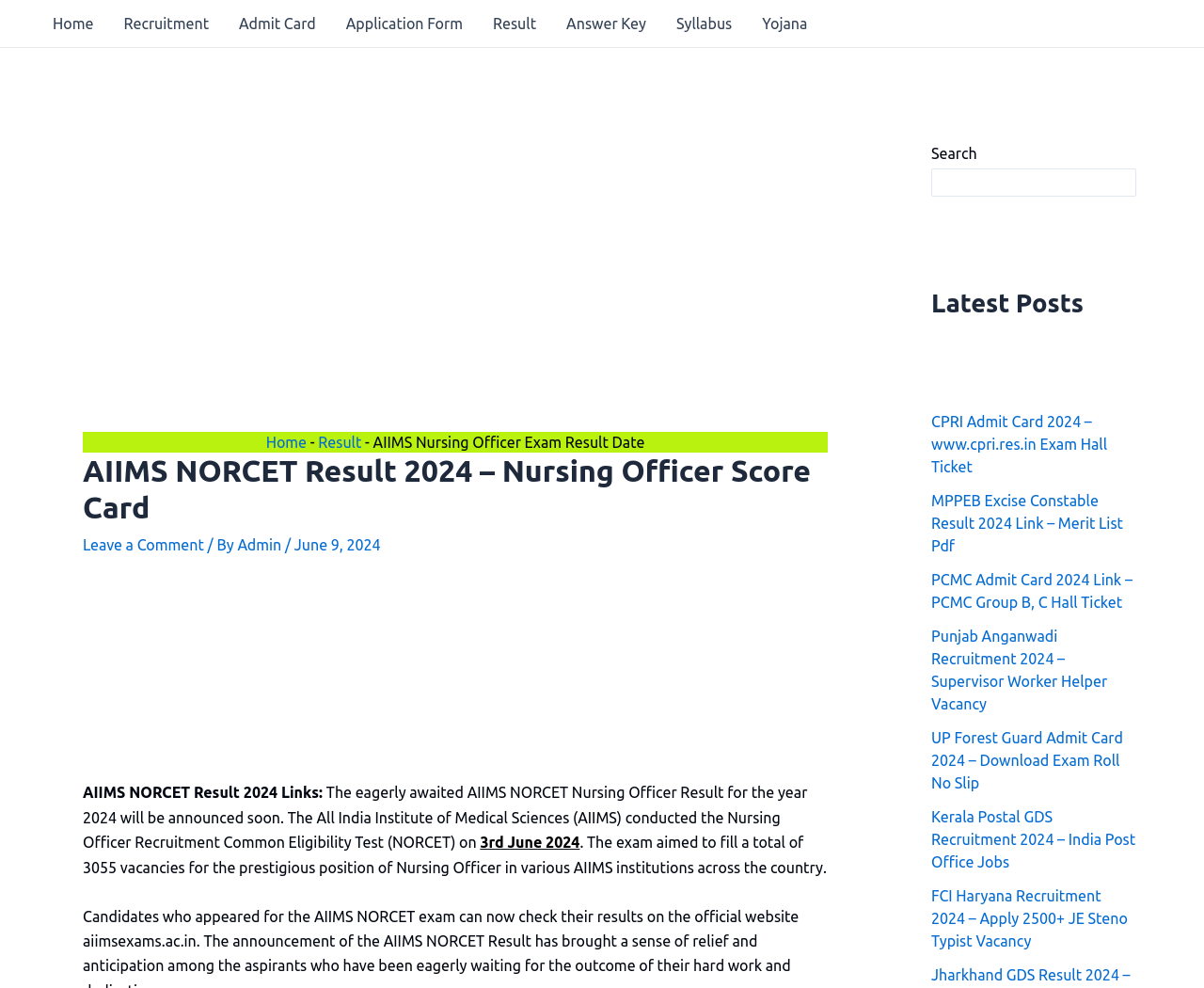Provide the bounding box coordinates for the area that should be clicked to complete the instruction: "Search for a keyword".

[0.773, 0.17, 0.944, 0.199]